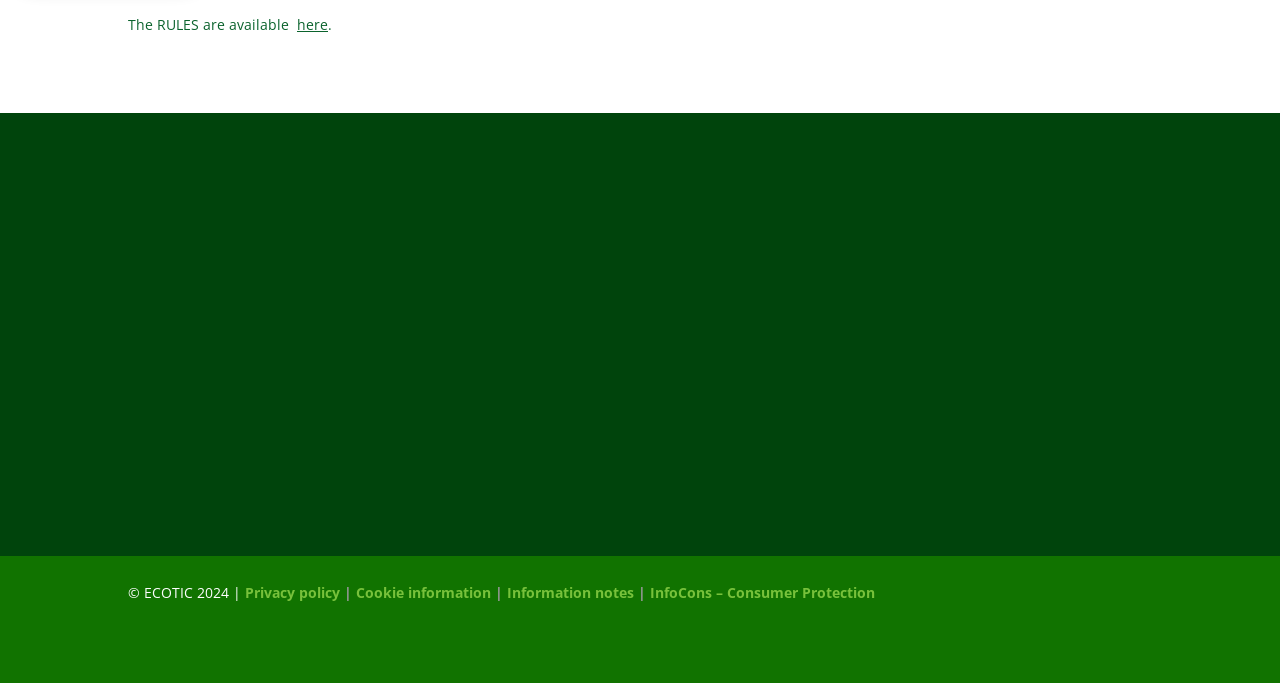Specify the bounding box coordinates of the area that needs to be clicked to achieve the following instruction: "View Refinitiv Global Mid-Market M&A Review H1 2023".

None